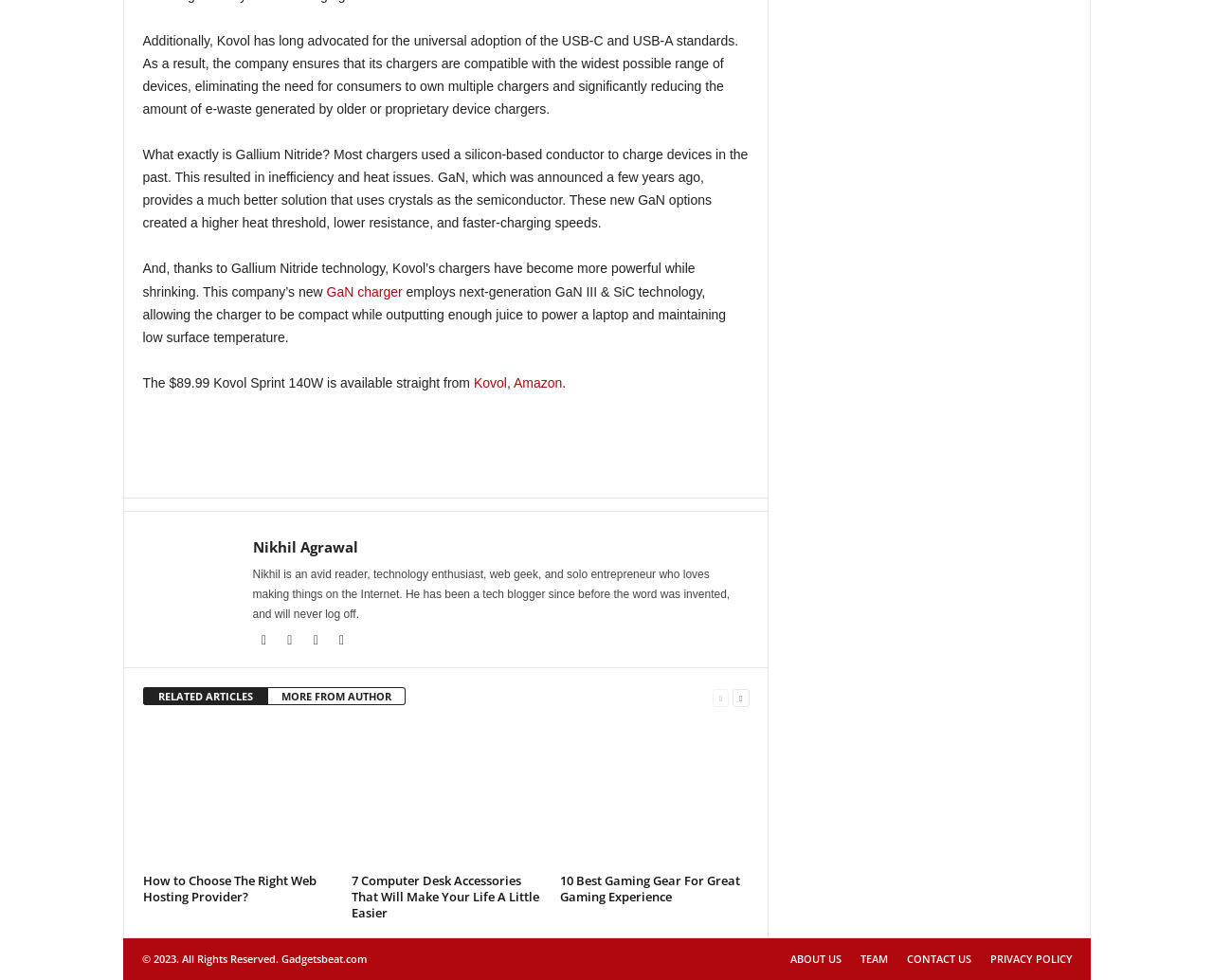Could you provide the bounding box coordinates for the portion of the screen to click to complete this instruction: "Visit Kovol's website"?

[0.391, 0.383, 0.418, 0.398]